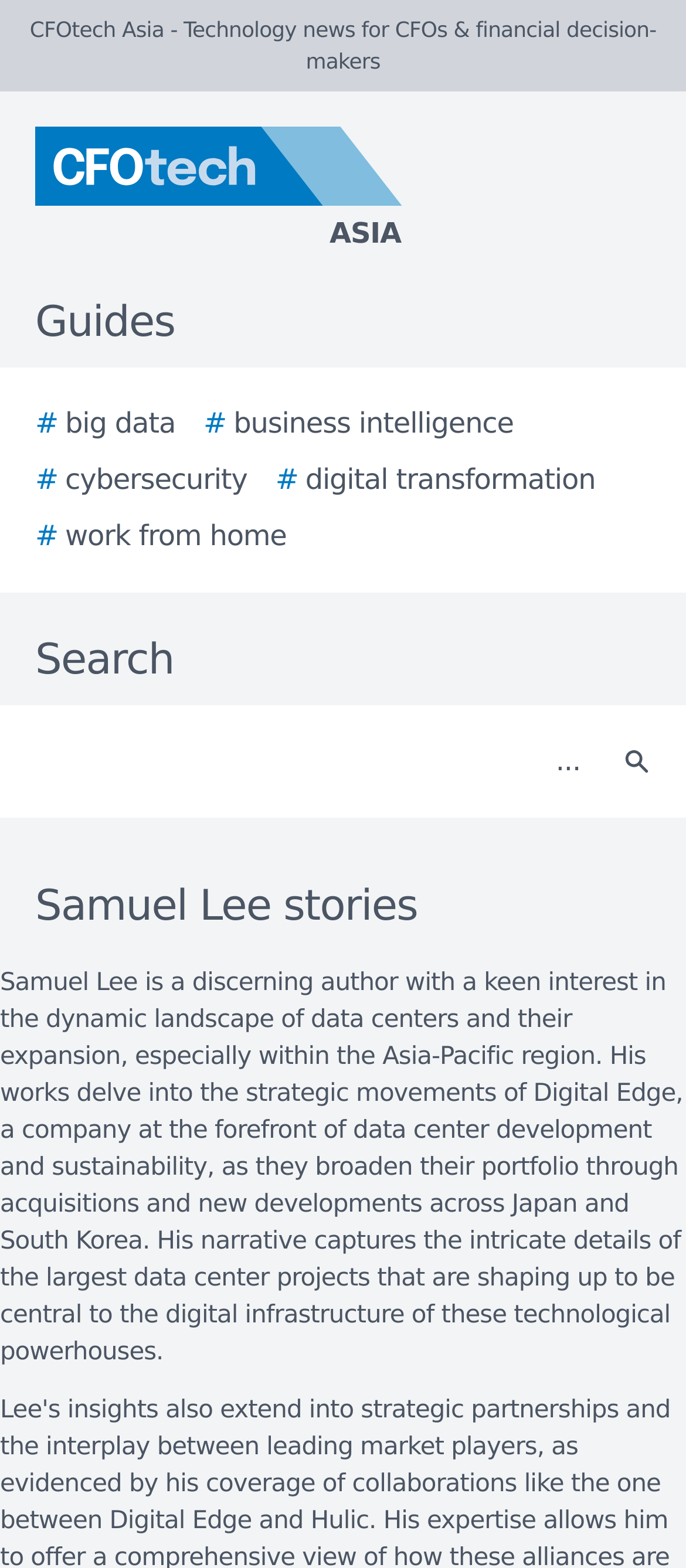Find the bounding box of the web element that fits this description: "# business intelligence".

[0.297, 0.257, 0.749, 0.284]